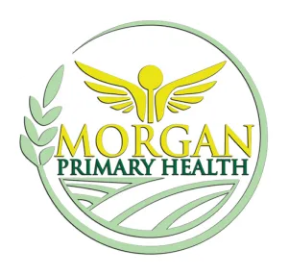What is the focus of the health services indicated by the green hue?
Based on the screenshot, provide a one-word or short-phrase response.

Health services